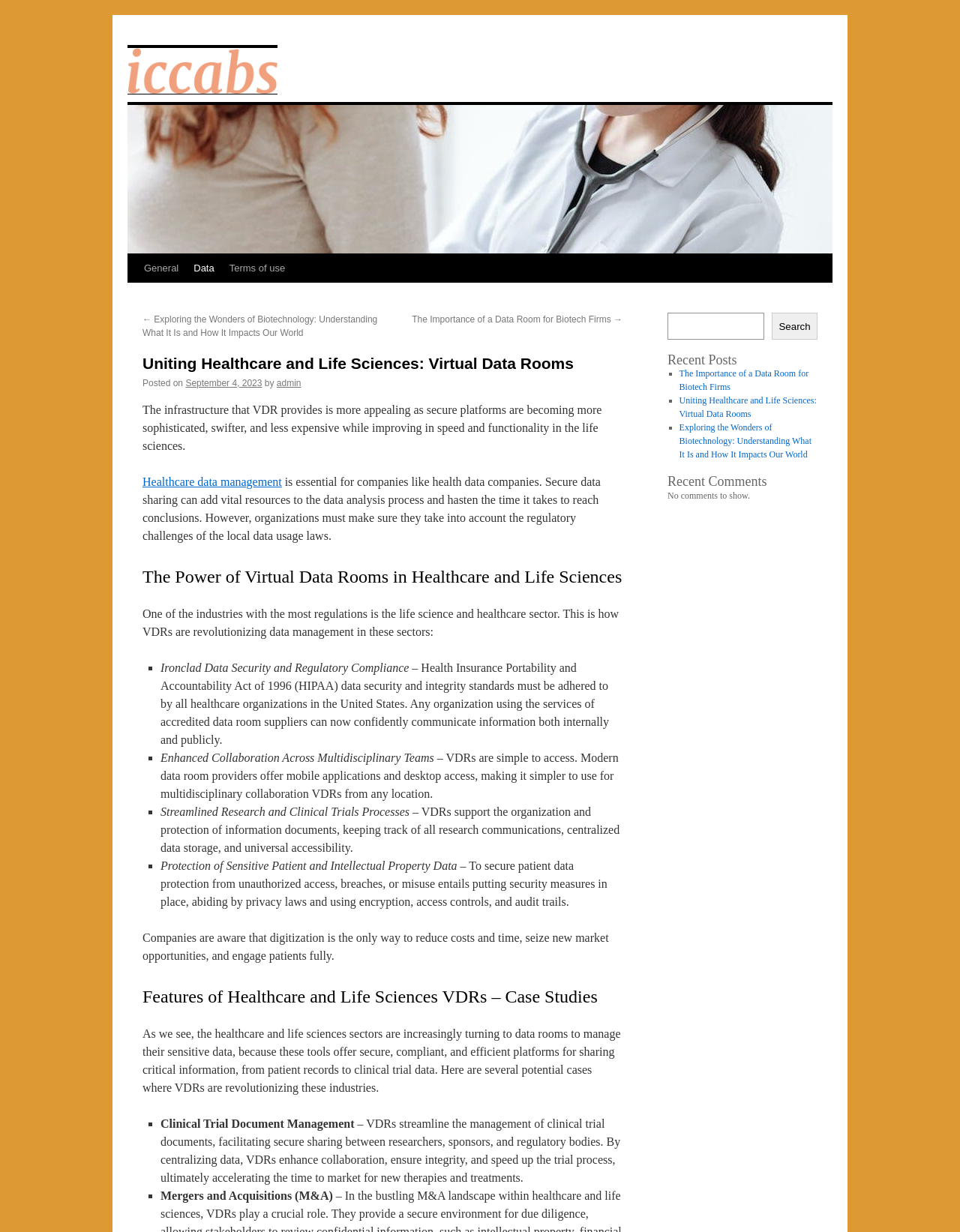What is the purpose of VDRs in clinical trials?
Based on the visual content, answer with a single word or a brief phrase.

Streamline document management